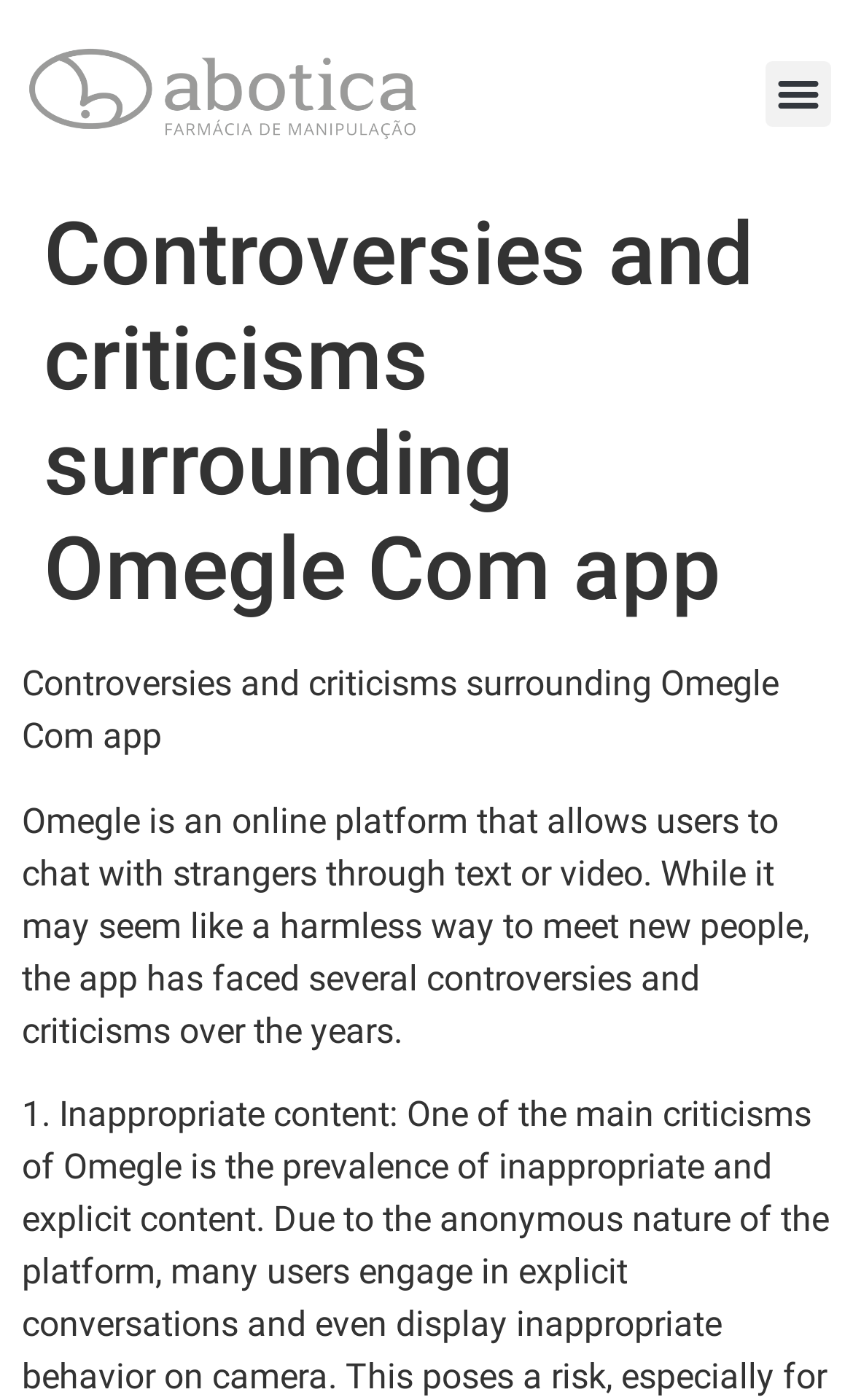Locate the primary heading on the webpage and return its text.

Controversies and criticisms surrounding Omegle Com app